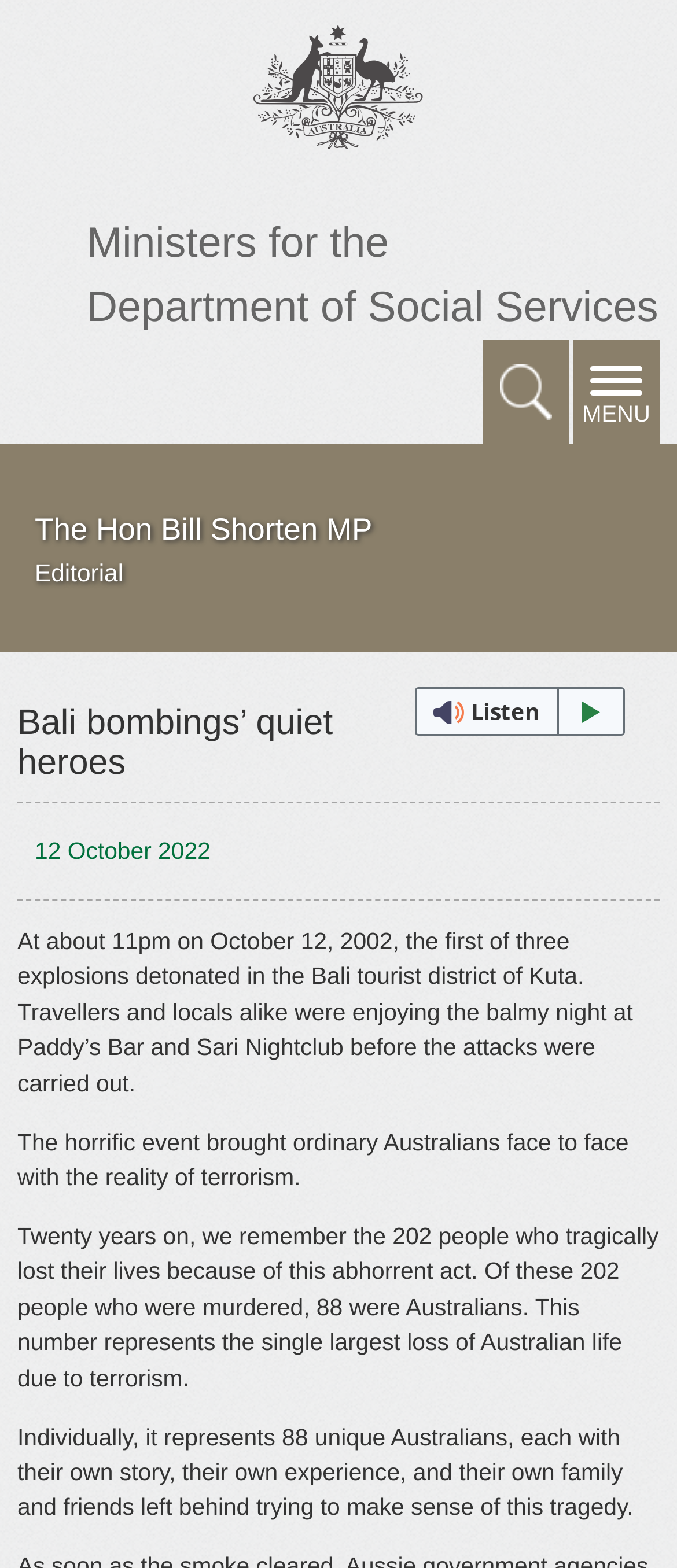What is the name of the Minister mentioned on the webpage?
Give a single word or phrase answer based on the content of the image.

The Hon Bill Shorten MP